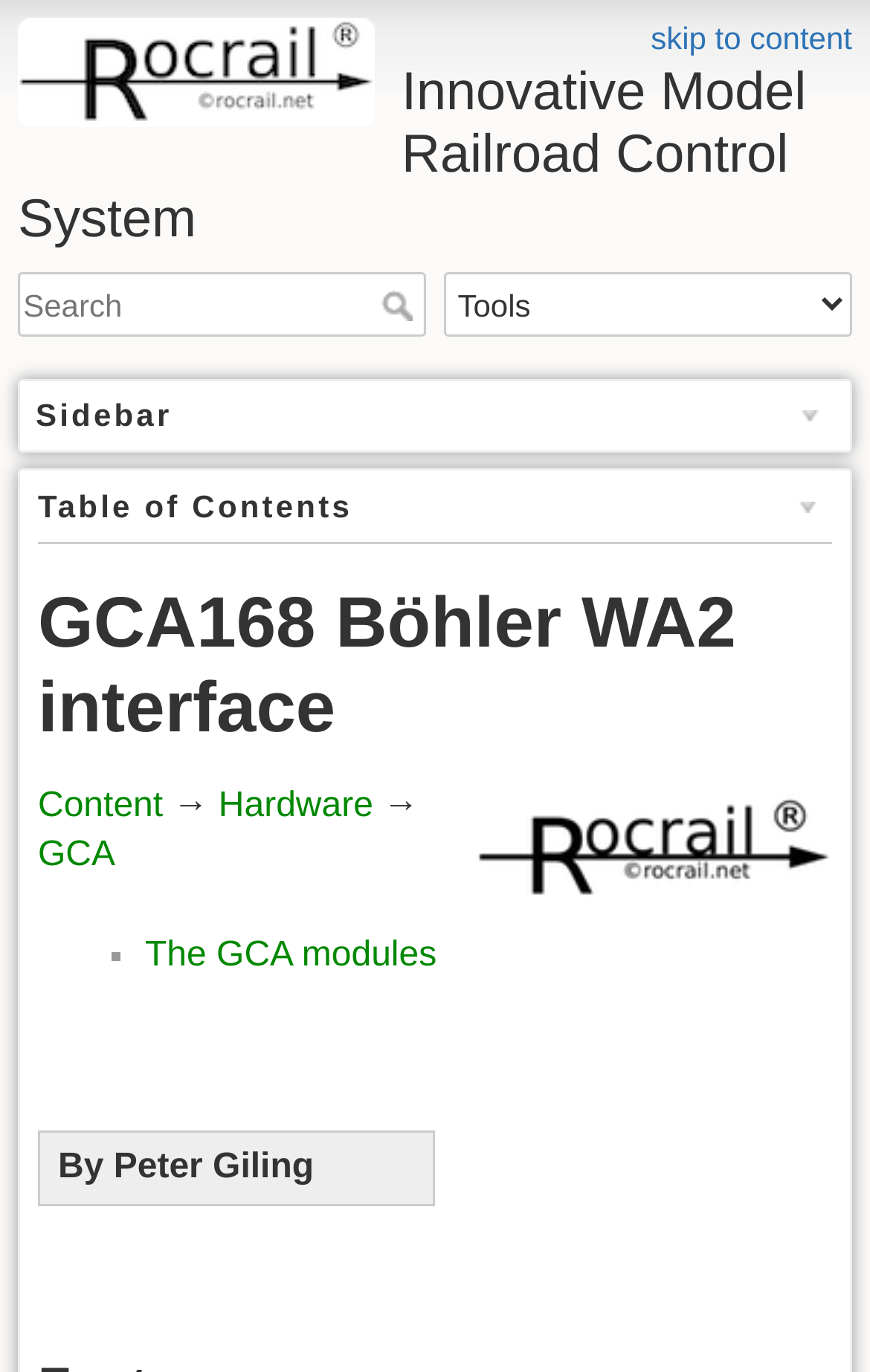What is the name of the module mentioned in the sidebar?
Please provide a single word or phrase as your answer based on the image.

The GCA modules